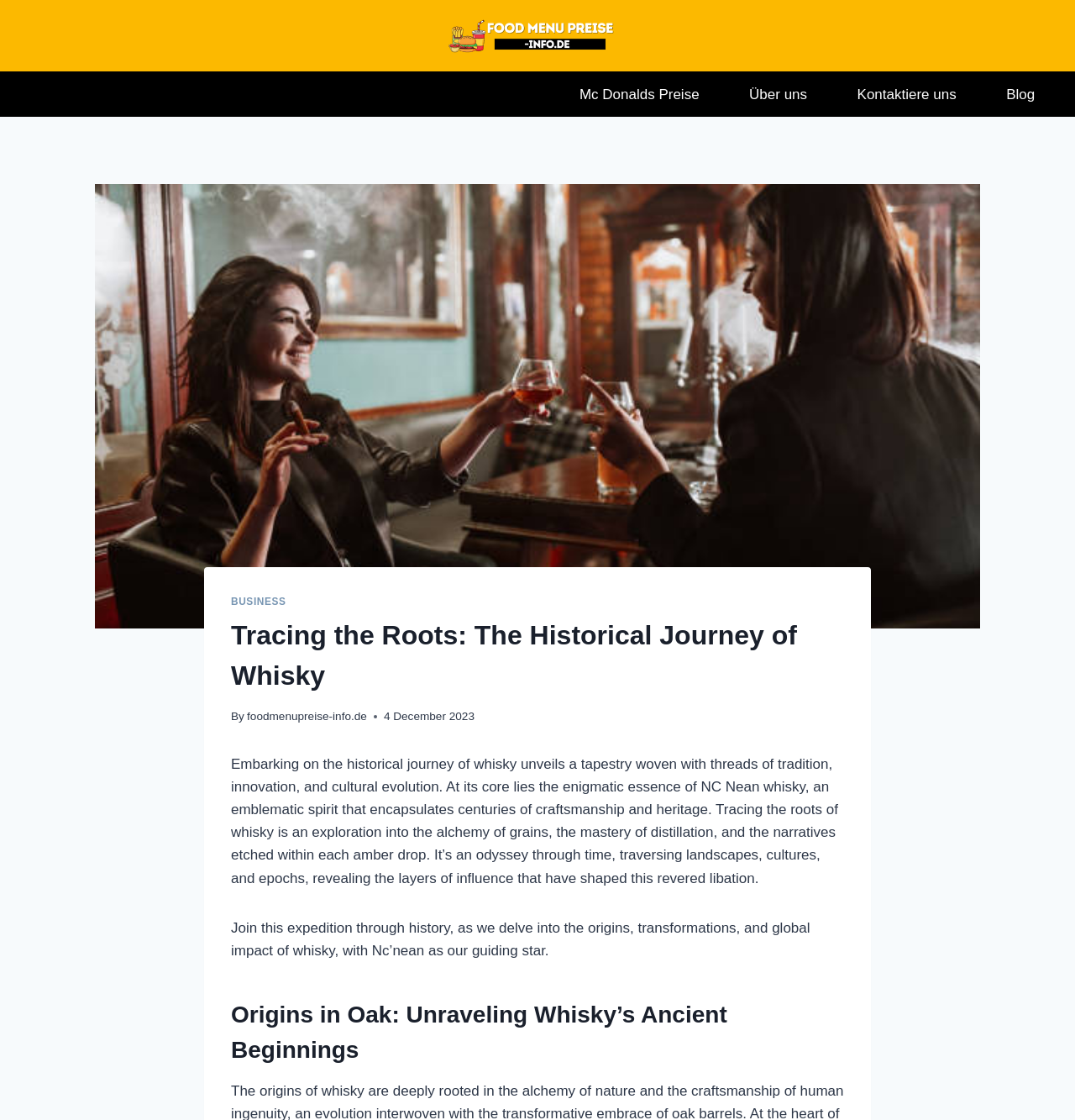Based on the description "alt="Food menu logo"", find the bounding box of the specified UI element.

[0.415, 0.017, 0.585, 0.047]